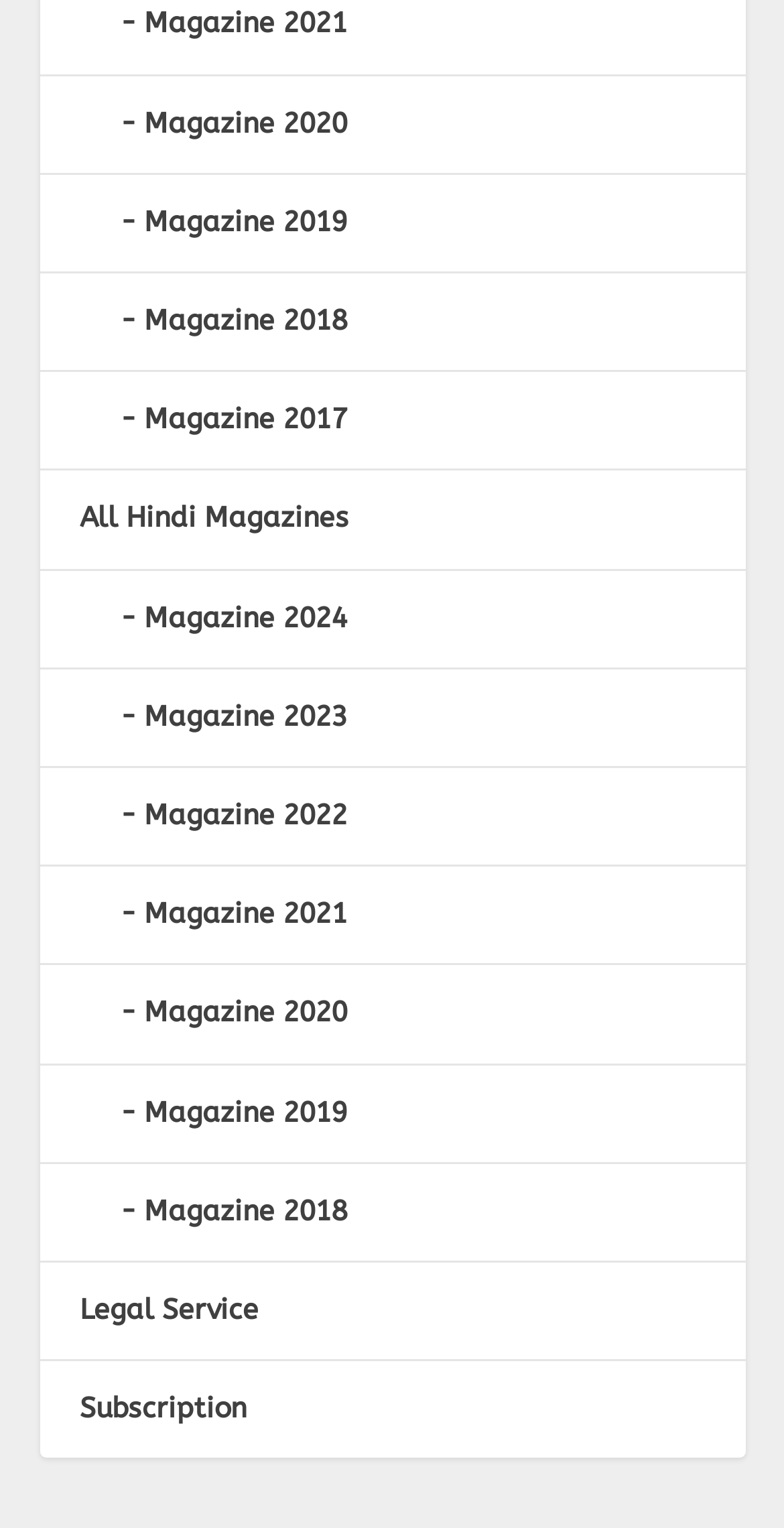Locate the bounding box coordinates of the clickable region necessary to complete the following instruction: "Get legal service". Provide the coordinates in the format of four float numbers between 0 and 1, i.e., [left, top, right, bottom].

[0.101, 0.846, 0.329, 0.868]